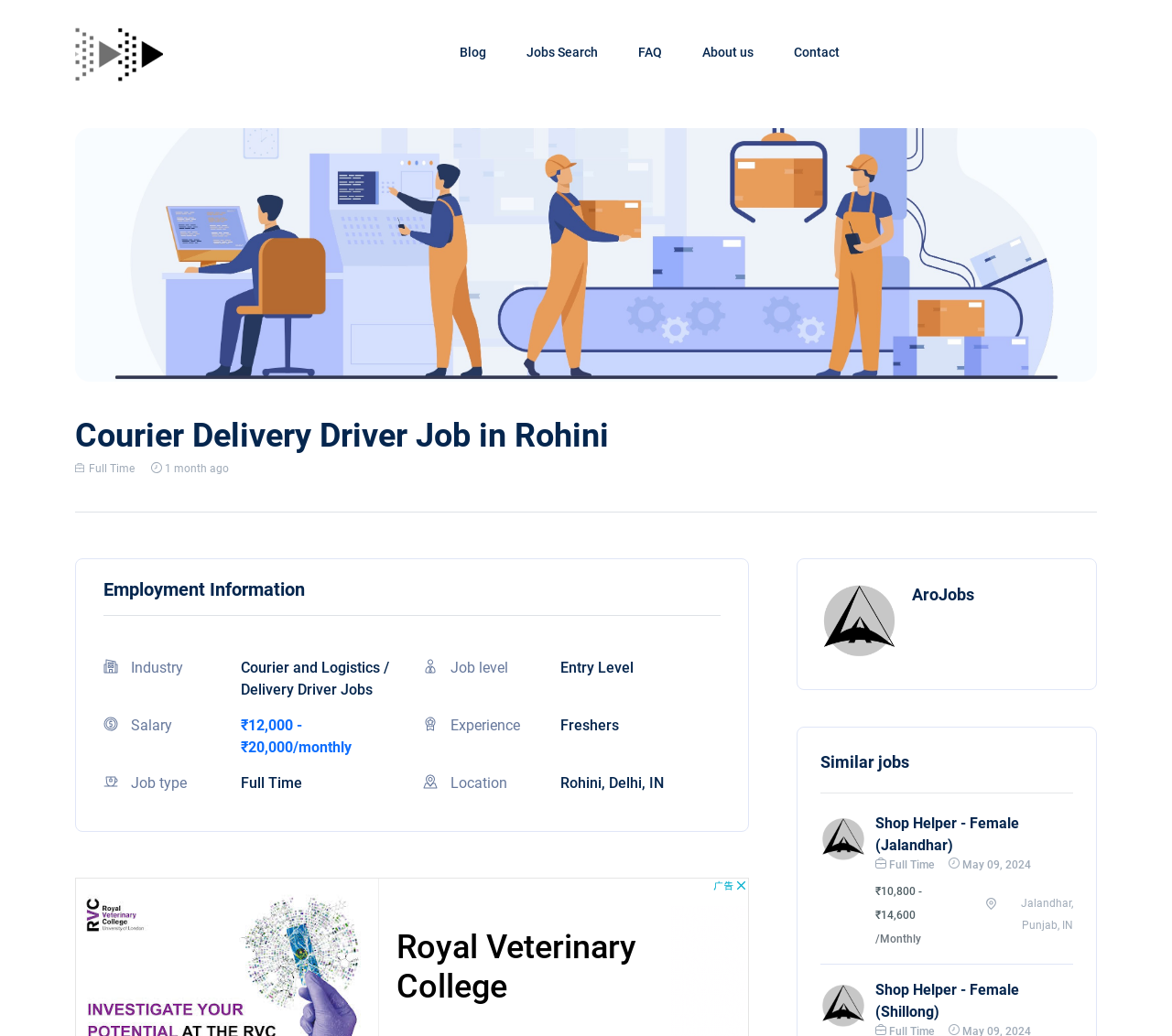How many similar jobs are listed on the page?
Can you provide an in-depth and detailed response to the question?

I found the answer by looking at the 'Similar jobs' section of the page, where I counted two job listings: 'Shop Helper - Female (Jalandhar)' and 'Shop Helper - Female (Shillong)'.